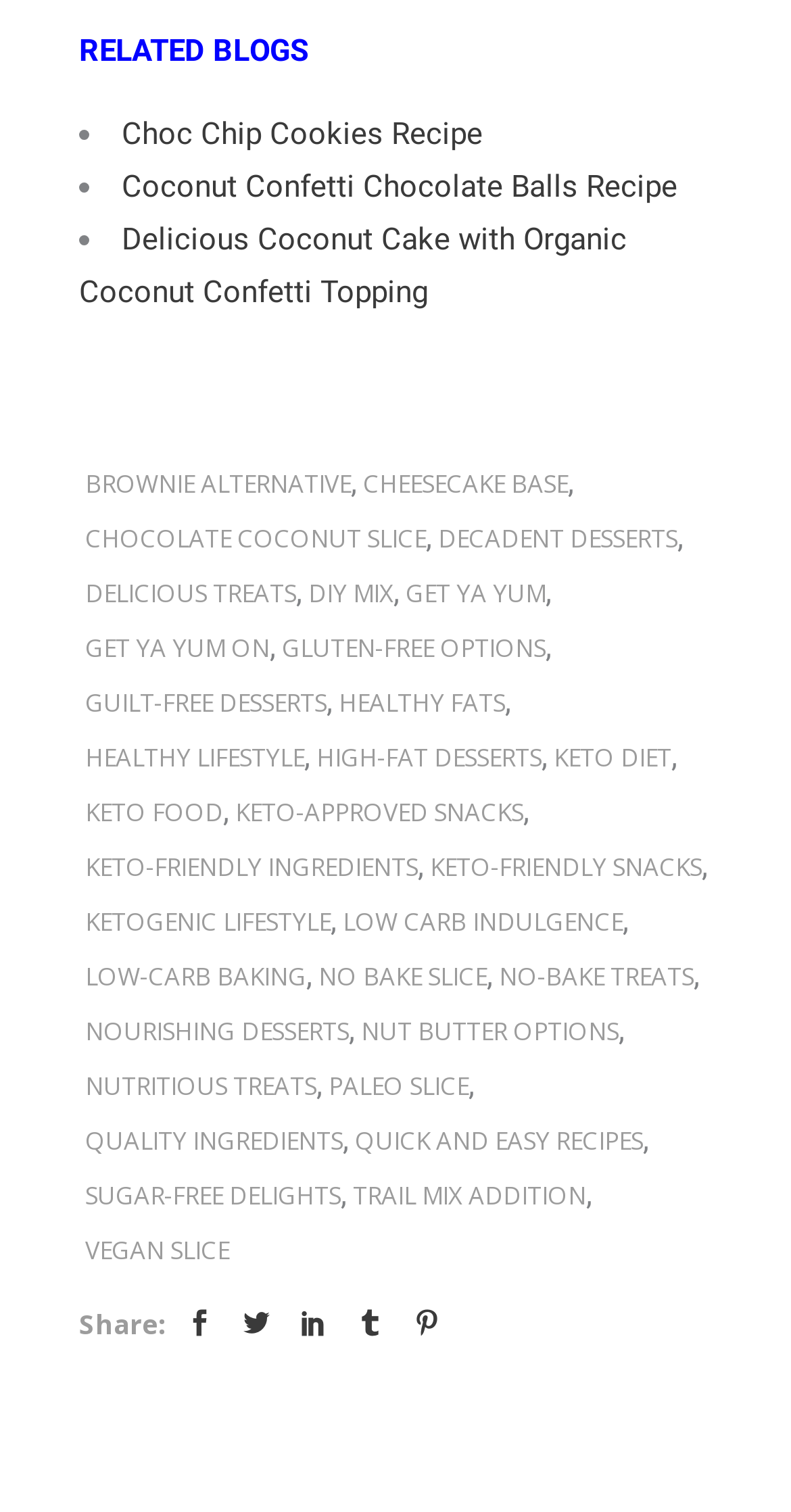Could you please study the image and provide a detailed answer to the question:
What is the first related blog?

The first related blog is 'Choc Chip Cookies Recipe' which is a link located at the top of the webpage with a bounding box of [0.154, 0.076, 0.61, 0.1].